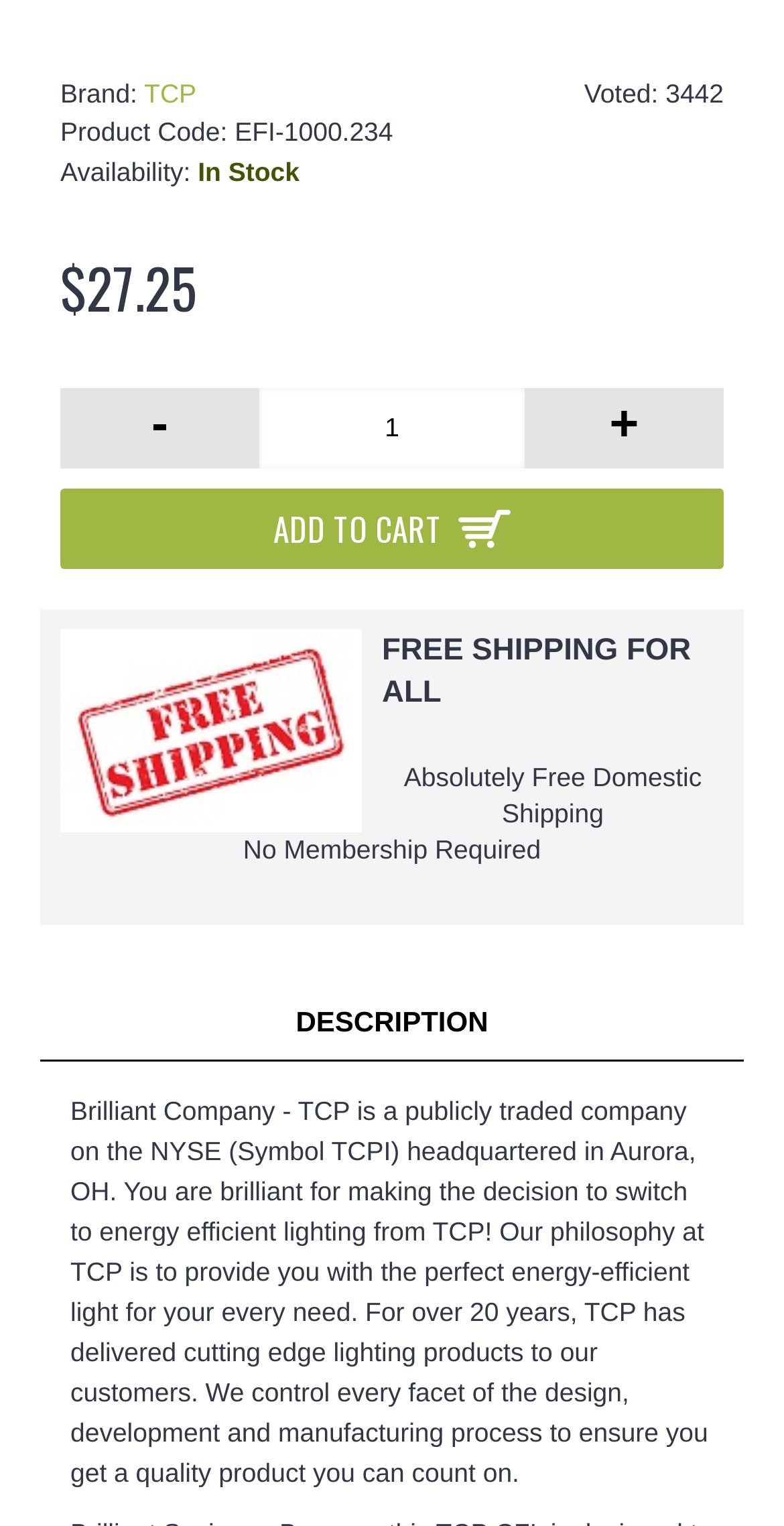What is the product code?
Please answer the question as detailed as possible based on the image.

I found the product code by looking at the text next to 'Product Code:' which is 'EFI-1000.234'.